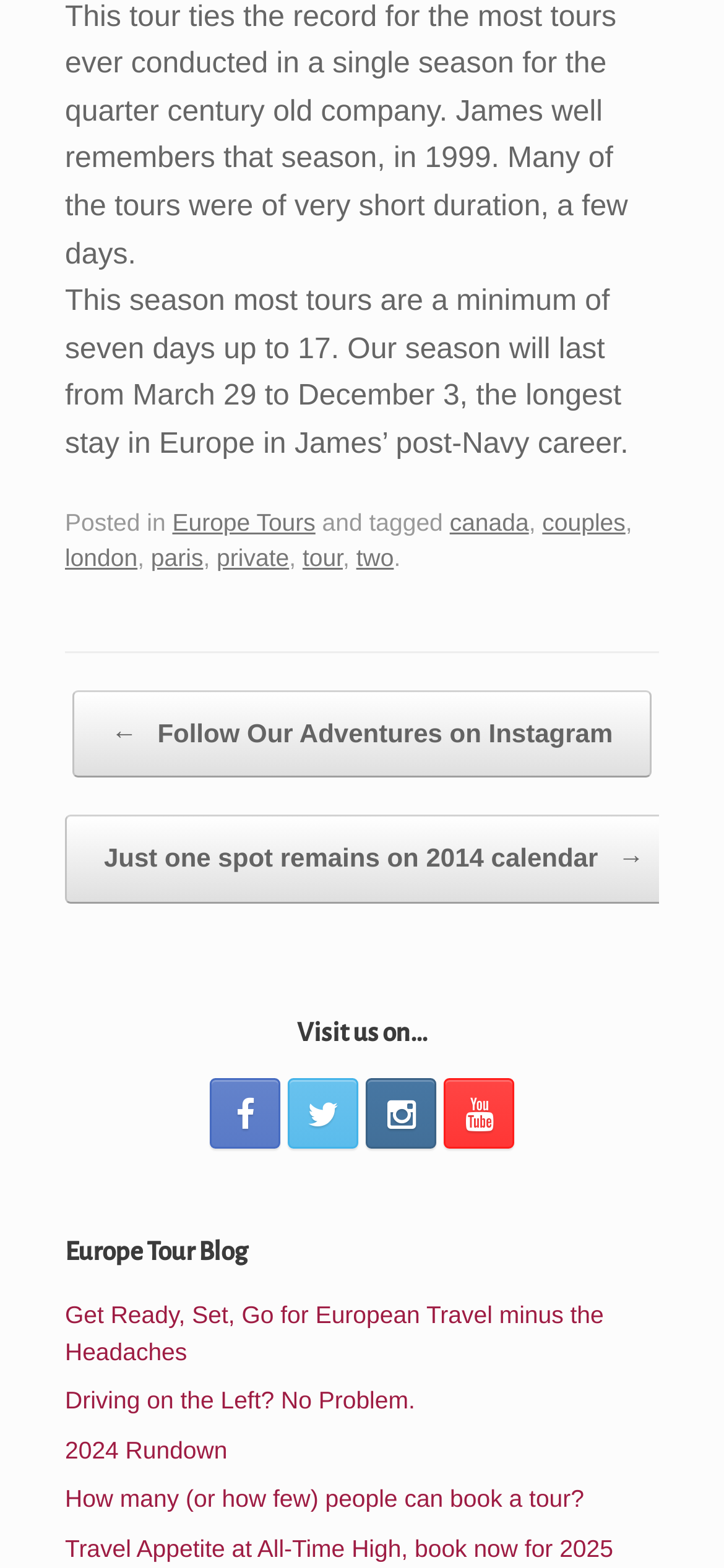Find the bounding box coordinates of the element to click in order to complete the given instruction: "Check out the 2024 Rundown."

[0.09, 0.916, 0.314, 0.934]